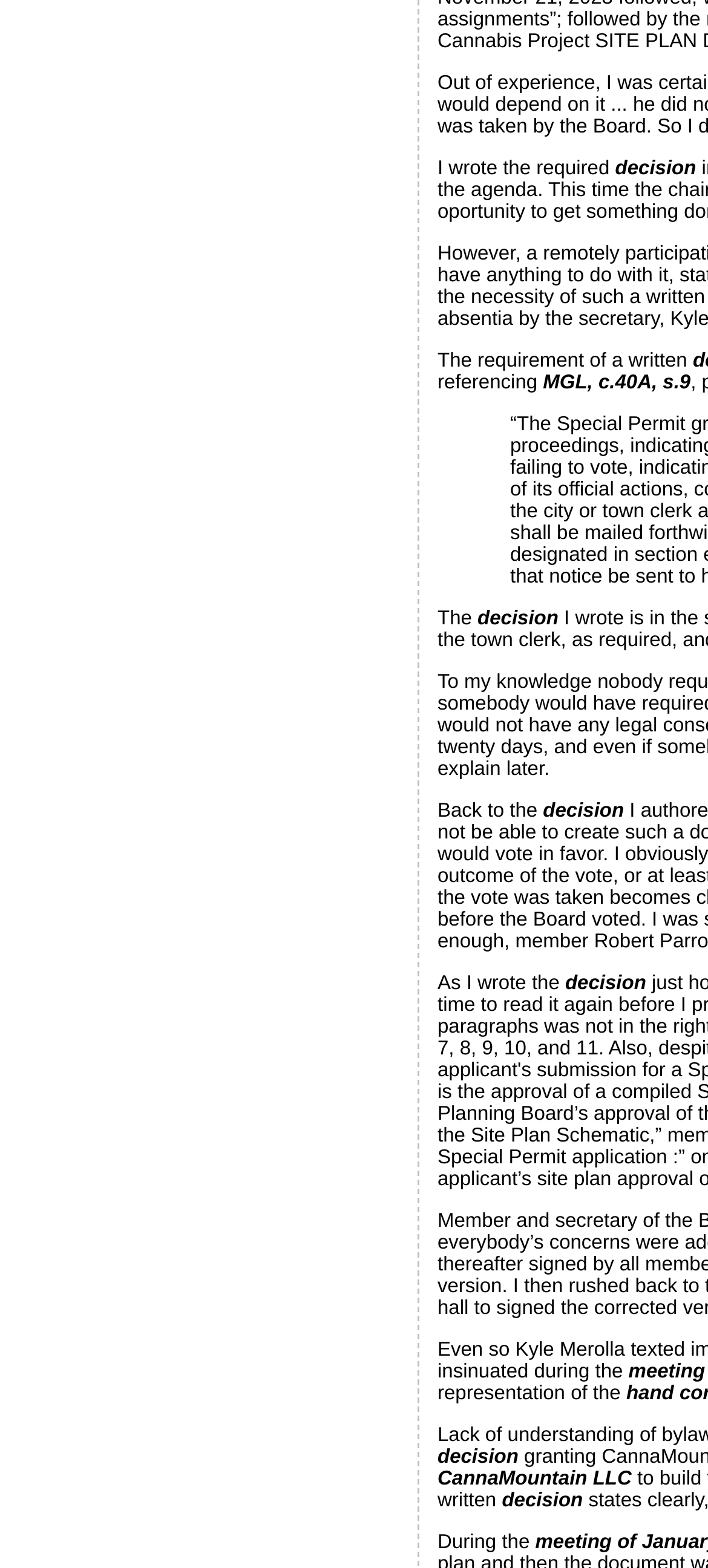Reply to the question with a single word or phrase:
What is the company name mentioned at the bottom?

CannaMountain LLC